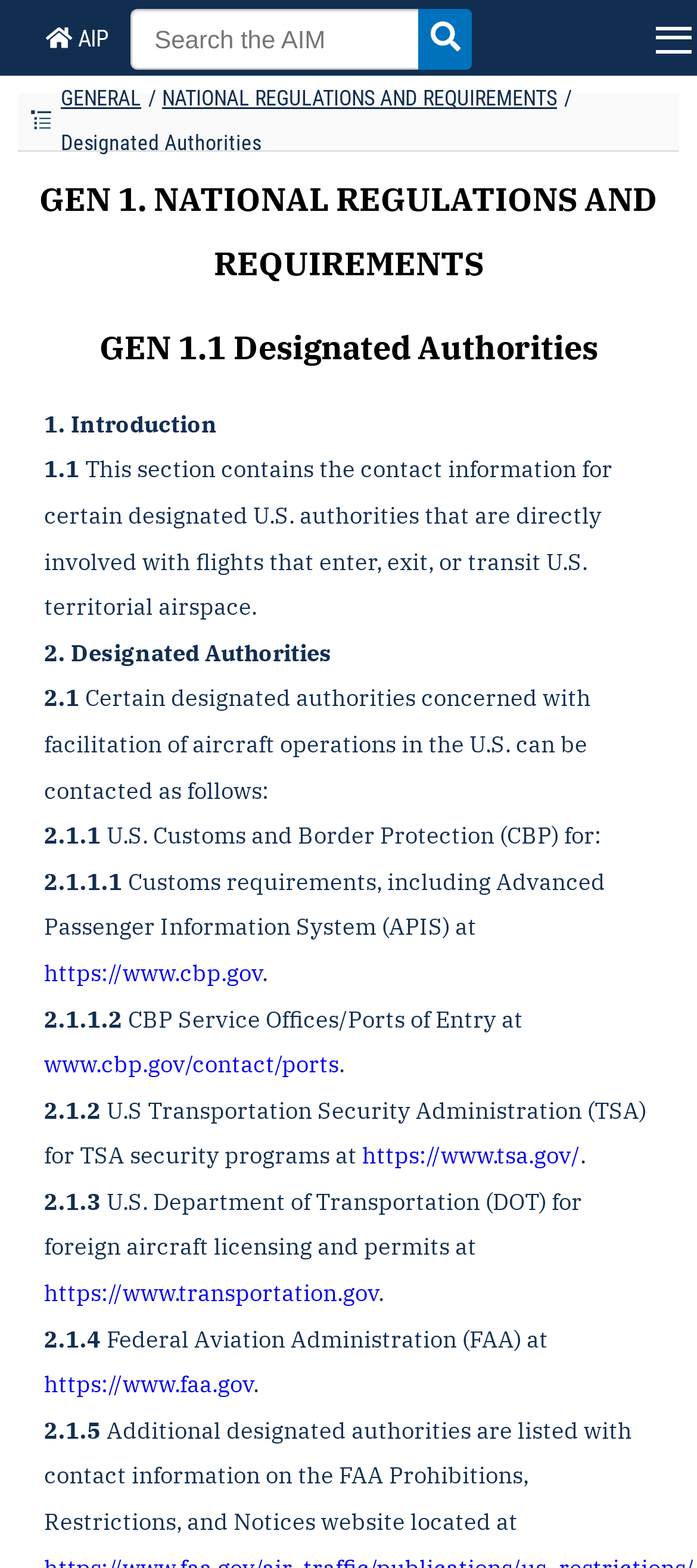Select the bounding box coordinates of the element I need to click to carry out the following instruction: "Search for a term".

[0.188, 0.006, 0.601, 0.045]